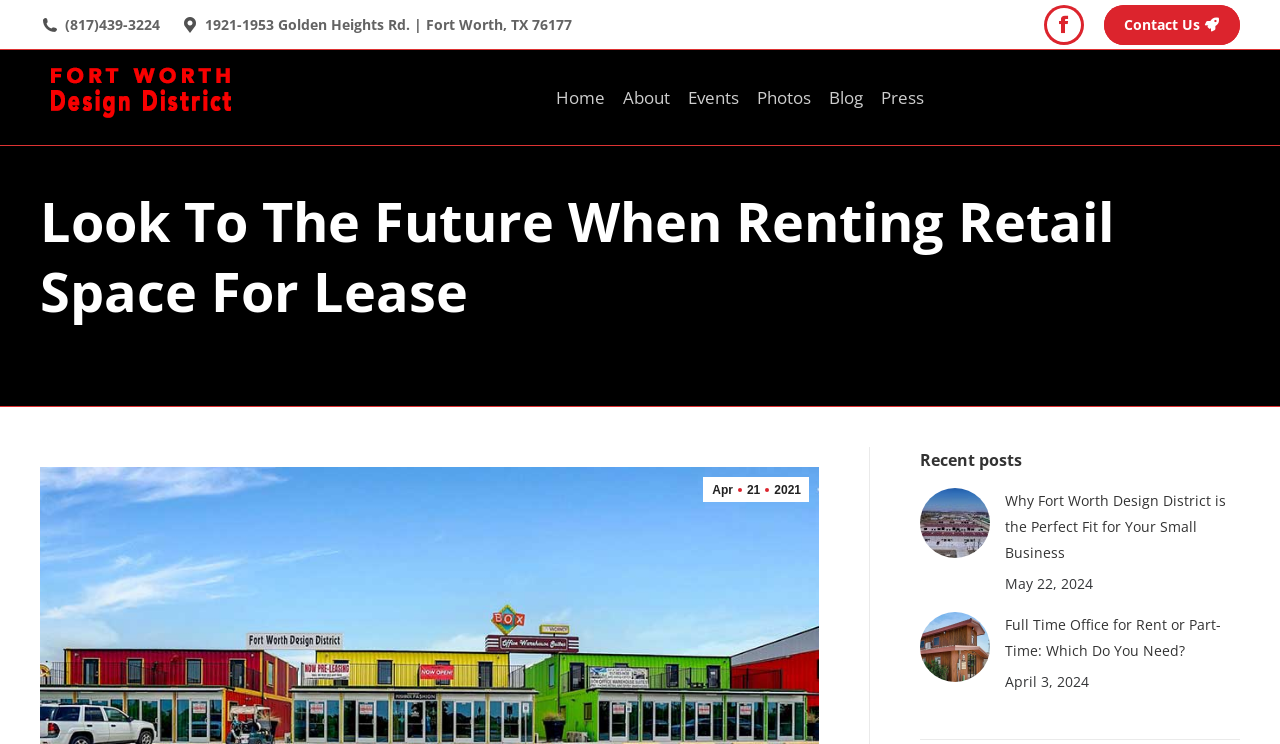Please specify the bounding box coordinates of the area that should be clicked to accomplish the following instruction: "Contact us". The coordinates should consist of four float numbers between 0 and 1, i.e., [left, top, right, bottom].

[0.862, 0.007, 0.969, 0.06]